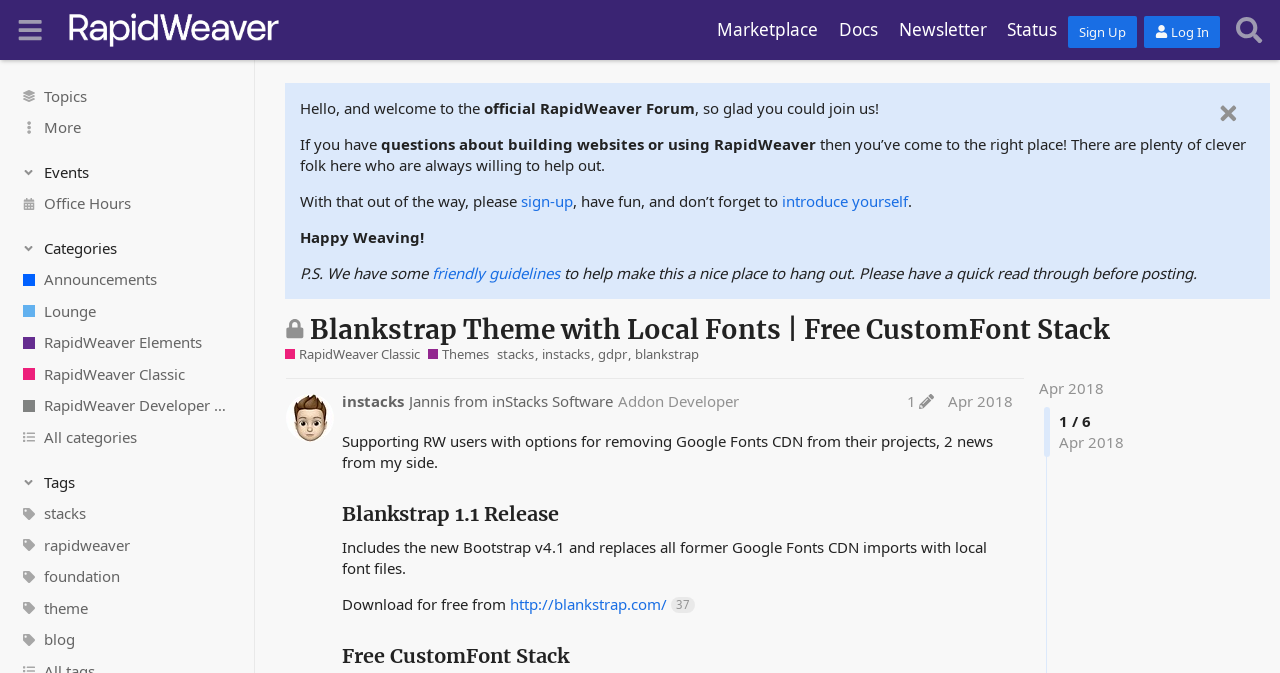Please provide a detailed answer to the question below based on the screenshot: 
How many links are there in the sidebar?

I counted the number of links in the sidebar section of the webpage, starting from 'Topics' and ending at 'Tags', and found 13 links in total.